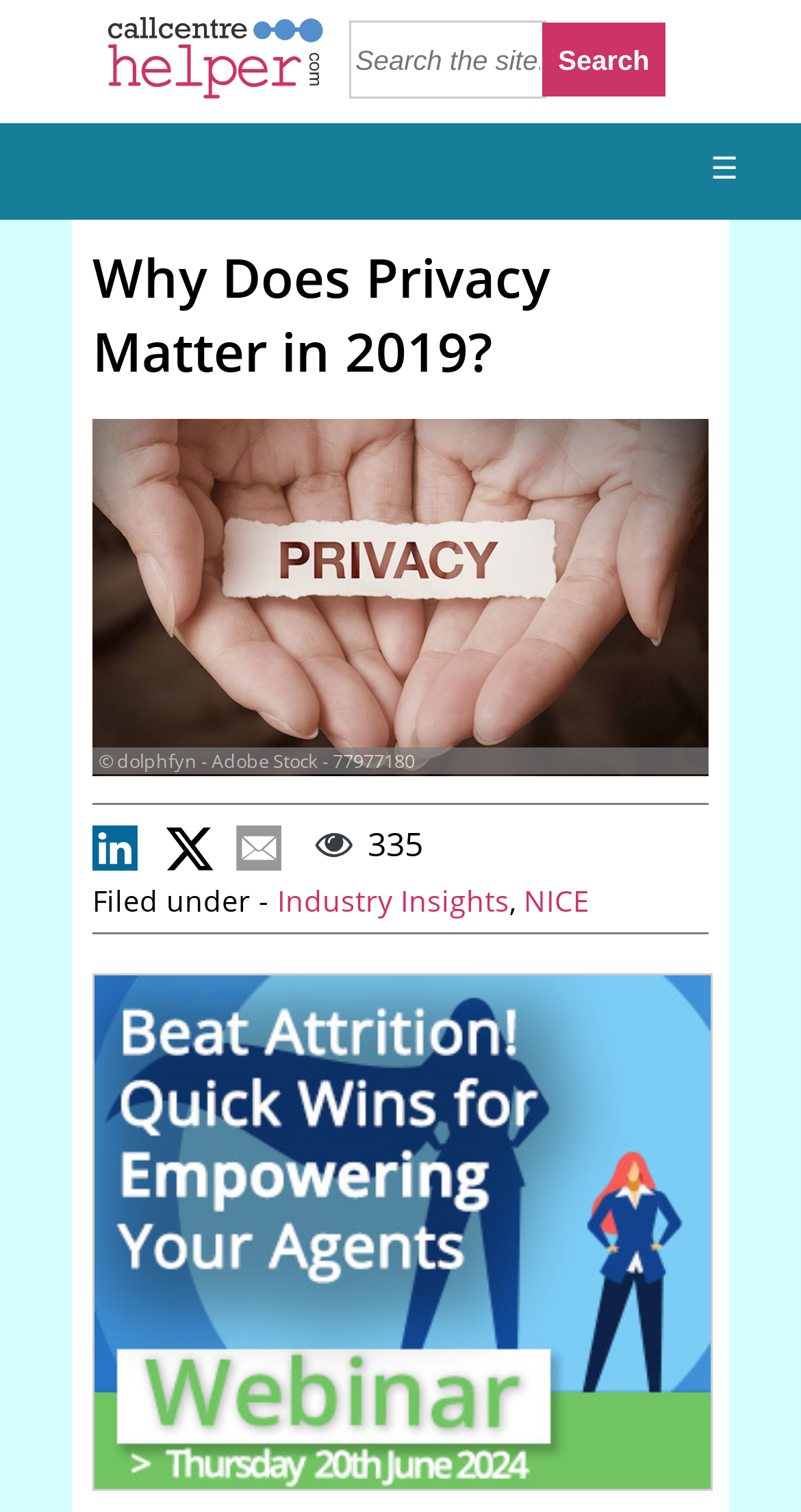What is the category of the article?
Using the picture, provide a one-word or short phrase answer.

Industry Insights